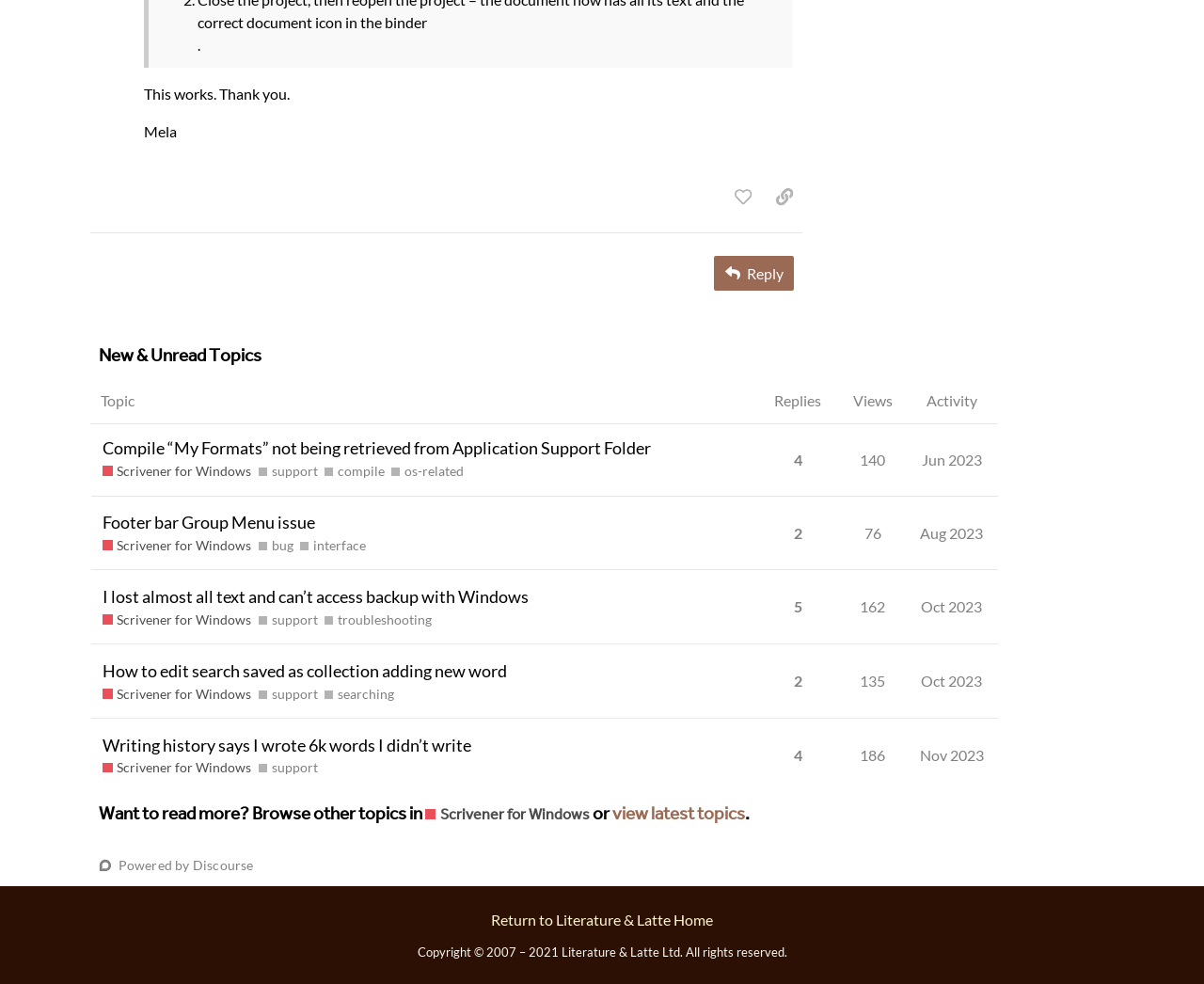Carefully examine the image and provide an in-depth answer to the question: In which month was the topic 'Writing history says I wrote 6k words I didn’t write' posted?

I determined the answer by looking at the gridcell containing the topic title 'Writing history says I wrote 6k words I didn’t write' and finding the adjacent gridcell with the text 'Oct 2023'.